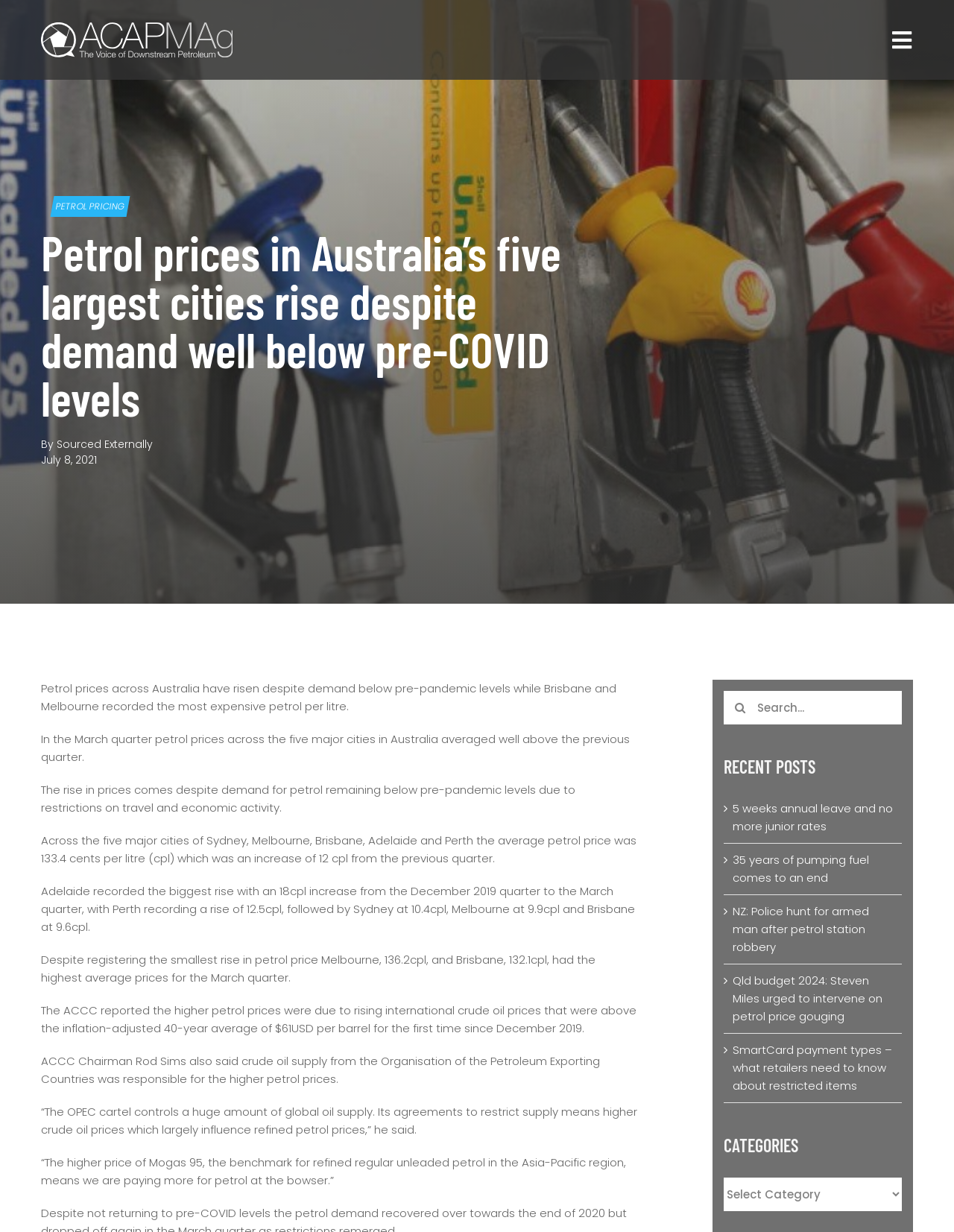Identify the bounding box of the UI component described as: "VISIT ACAPMA.COM.AU".

[0.0, 0.189, 1.0, 0.222]